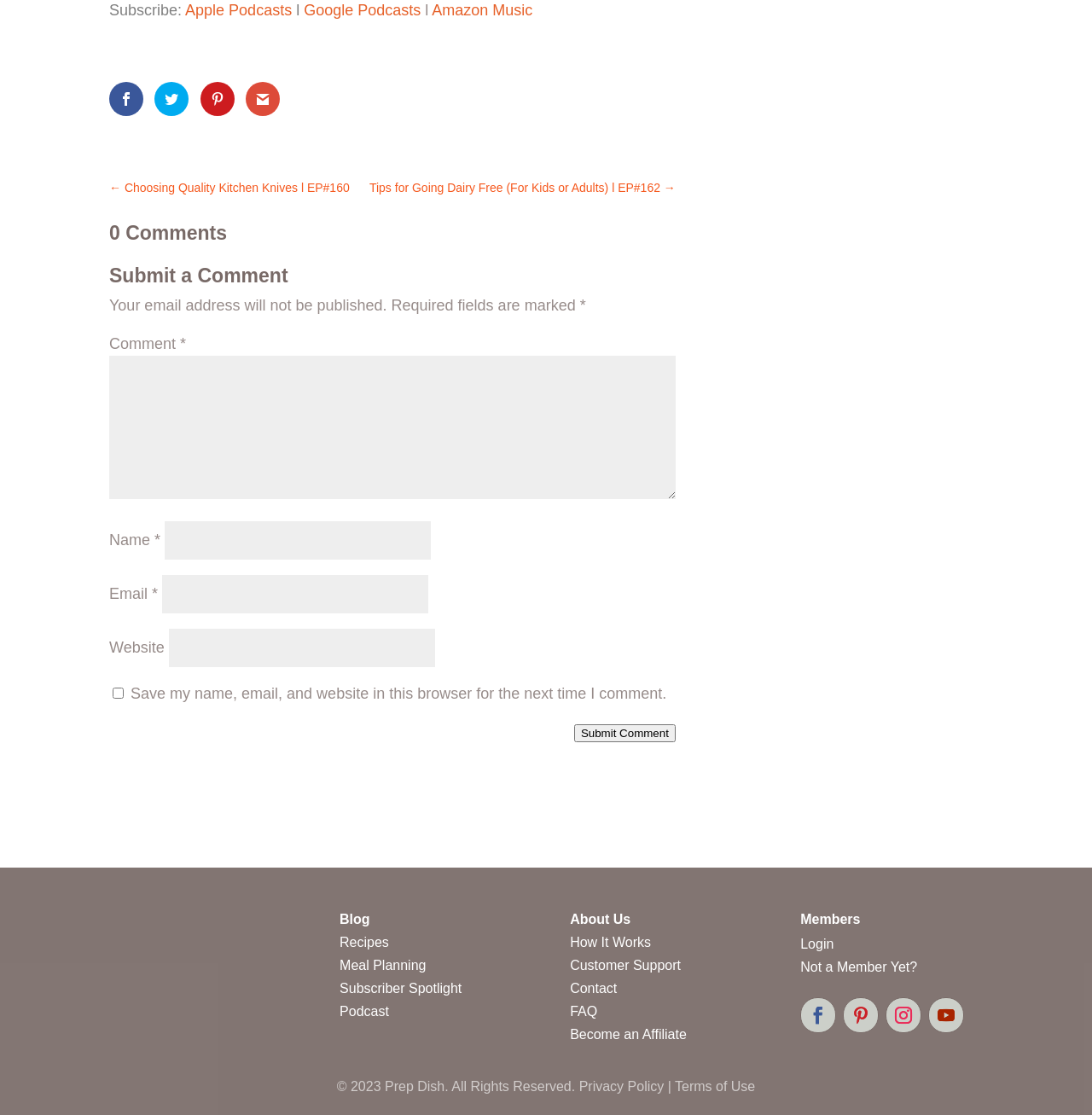Identify the bounding box coordinates of the clickable region necessary to fulfill the following instruction: "Leave a comment". The bounding box coordinates should be four float numbers between 0 and 1, i.e., [left, top, right, bottom].

[0.1, 0.319, 0.619, 0.448]